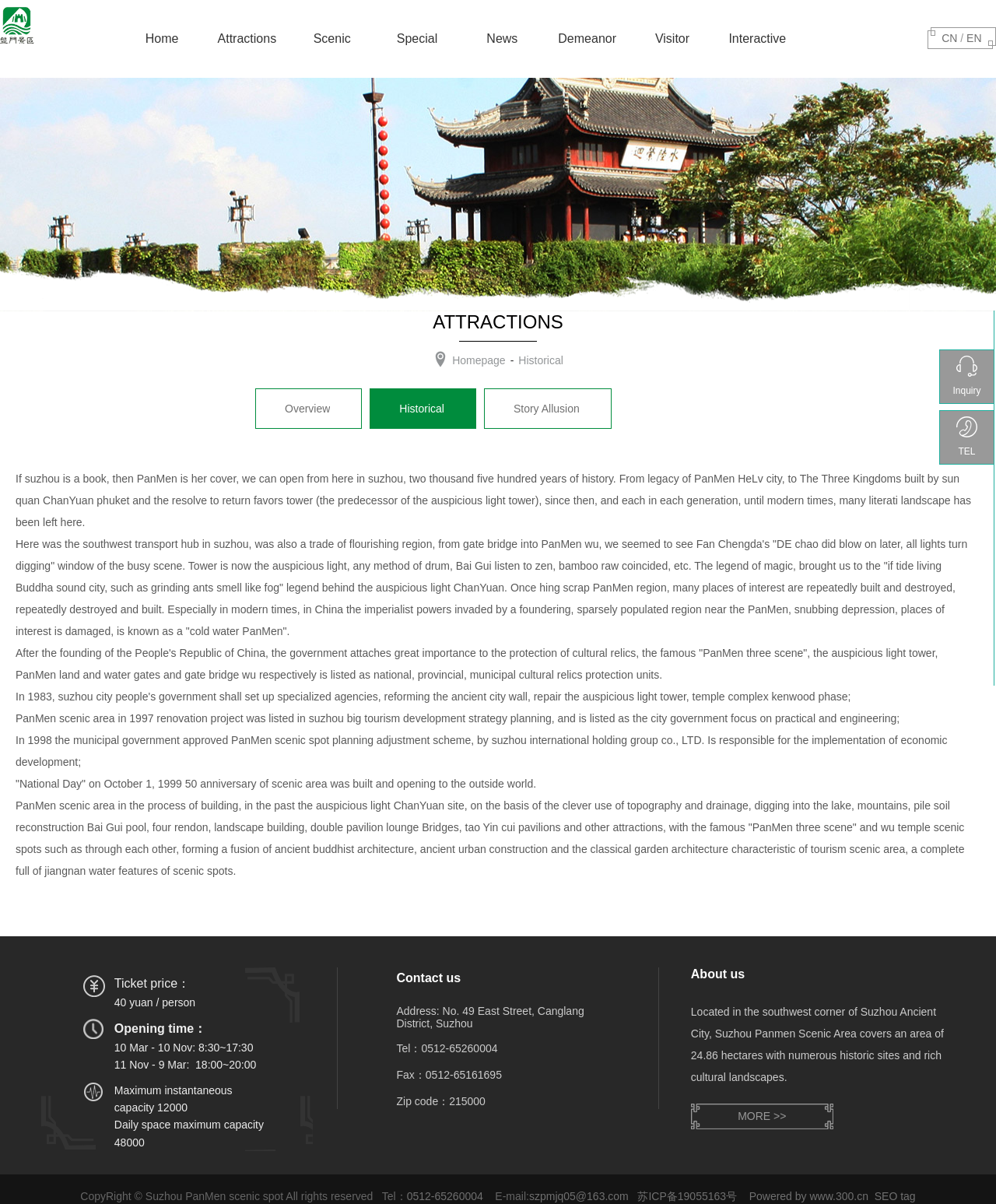What is the ticket price for the scenic area?
Refer to the screenshot and answer in one word or phrase.

40 yuan / person